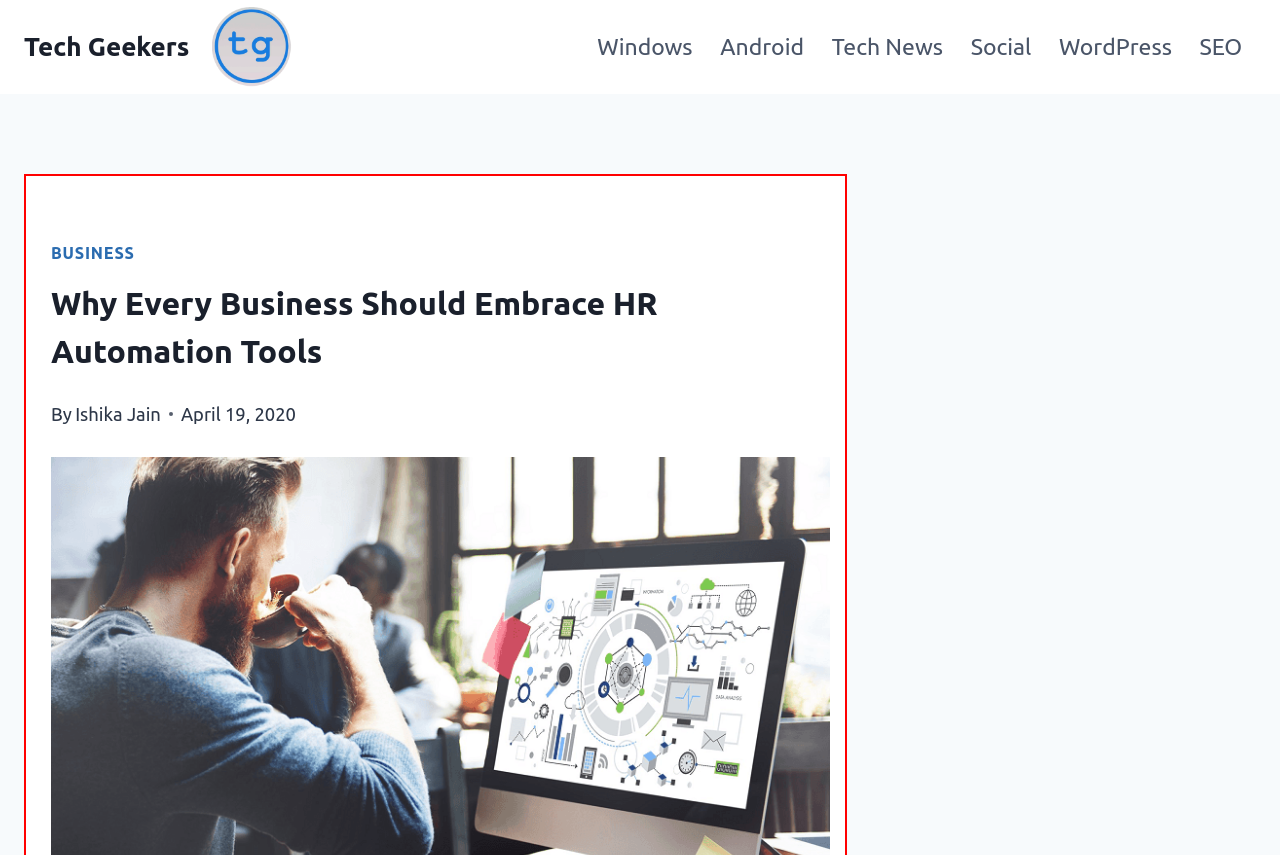Locate the bounding box coordinates of the element that should be clicked to fulfill the instruction: "read article by Ishika Jain".

[0.059, 0.472, 0.126, 0.496]